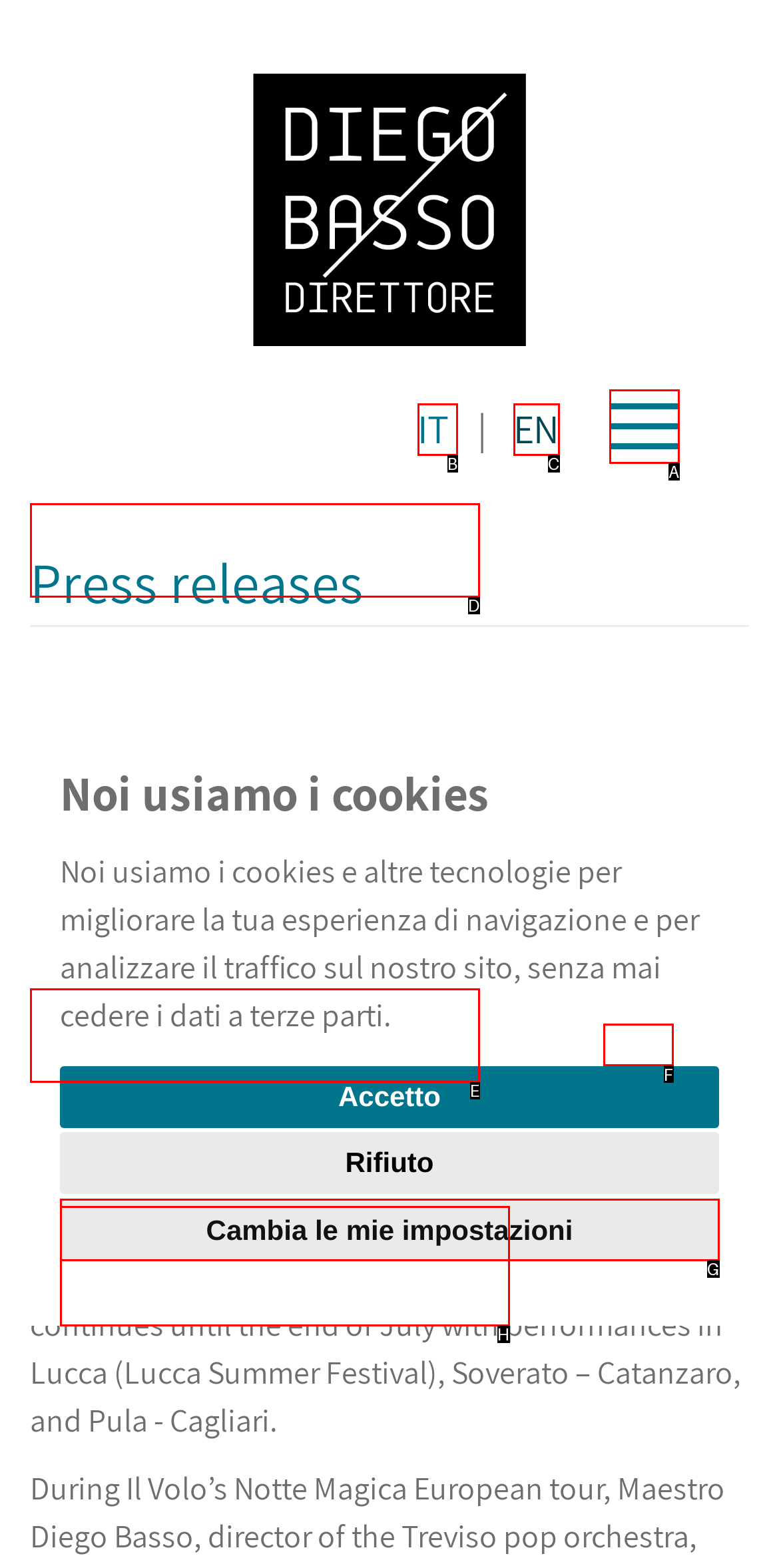Which HTML element fits the description: IT? Respond with the letter of the appropriate option directly.

B